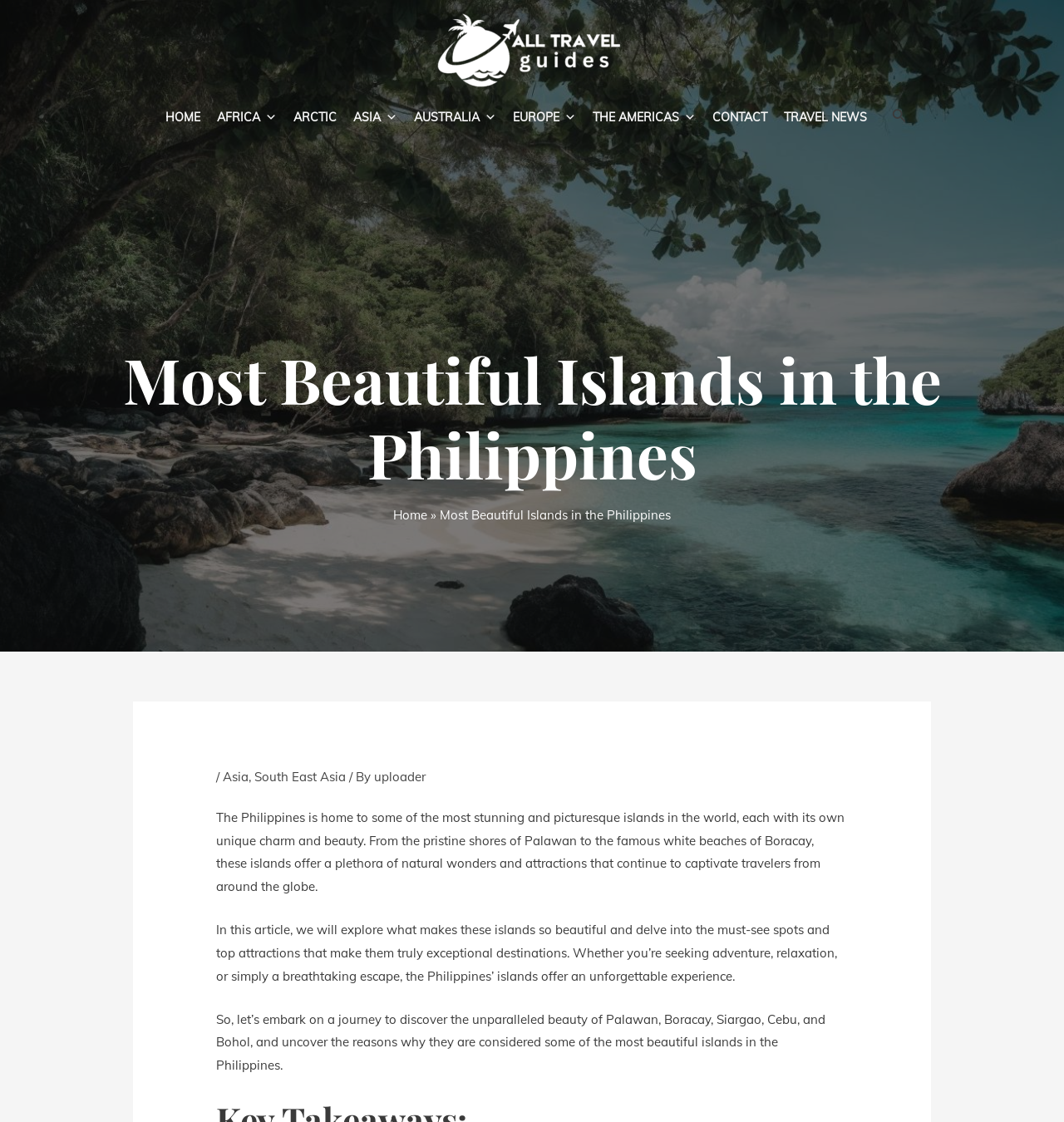What is the name of the continent where the Philippines is located?
Please provide a single word or phrase as your answer based on the screenshot.

Asia